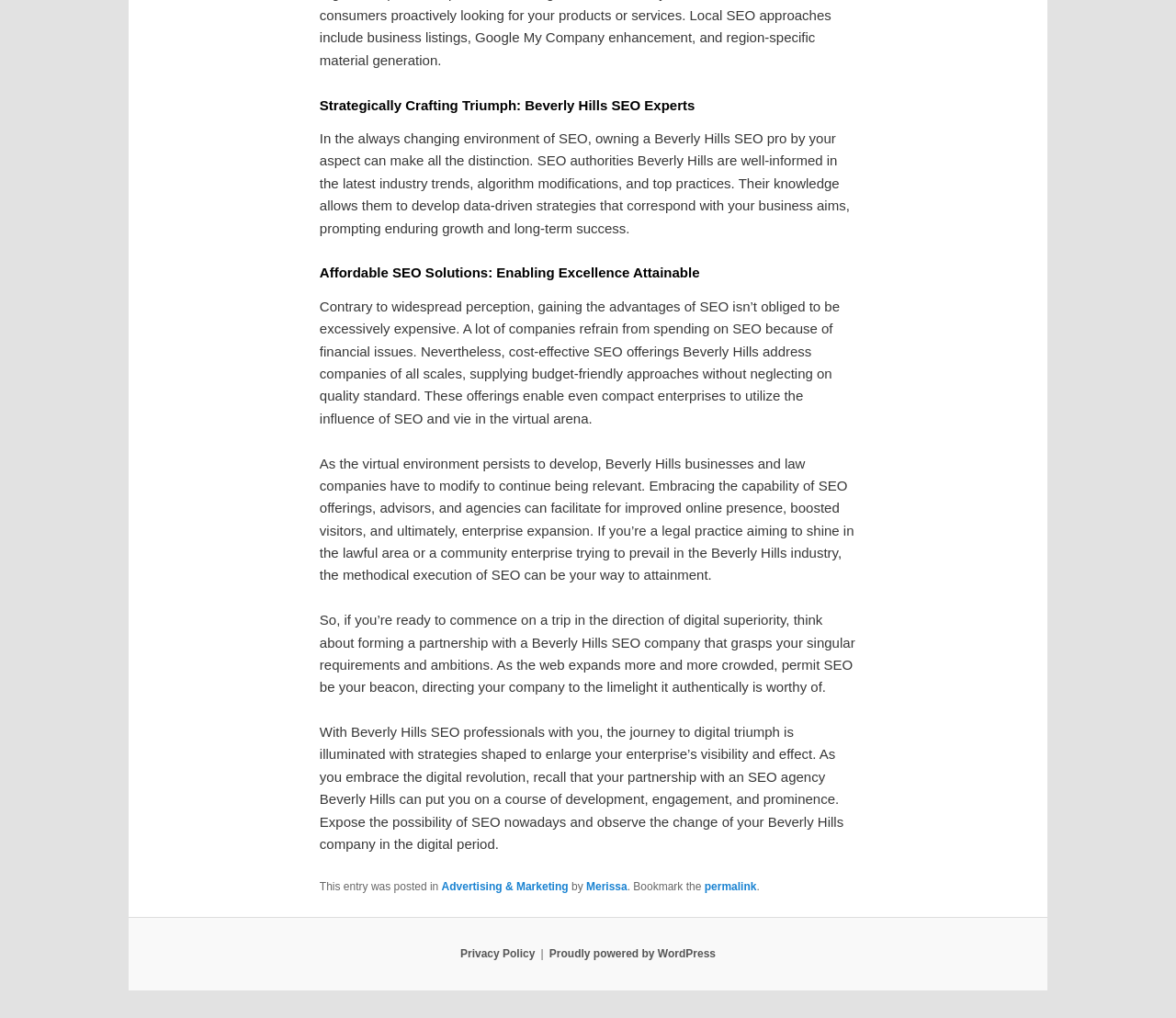From the webpage screenshot, predict the bounding box coordinates (top-left x, top-left y, bottom-right x, bottom-right y) for the UI element described here: Advertising & Marketing

[0.375, 0.864, 0.483, 0.877]